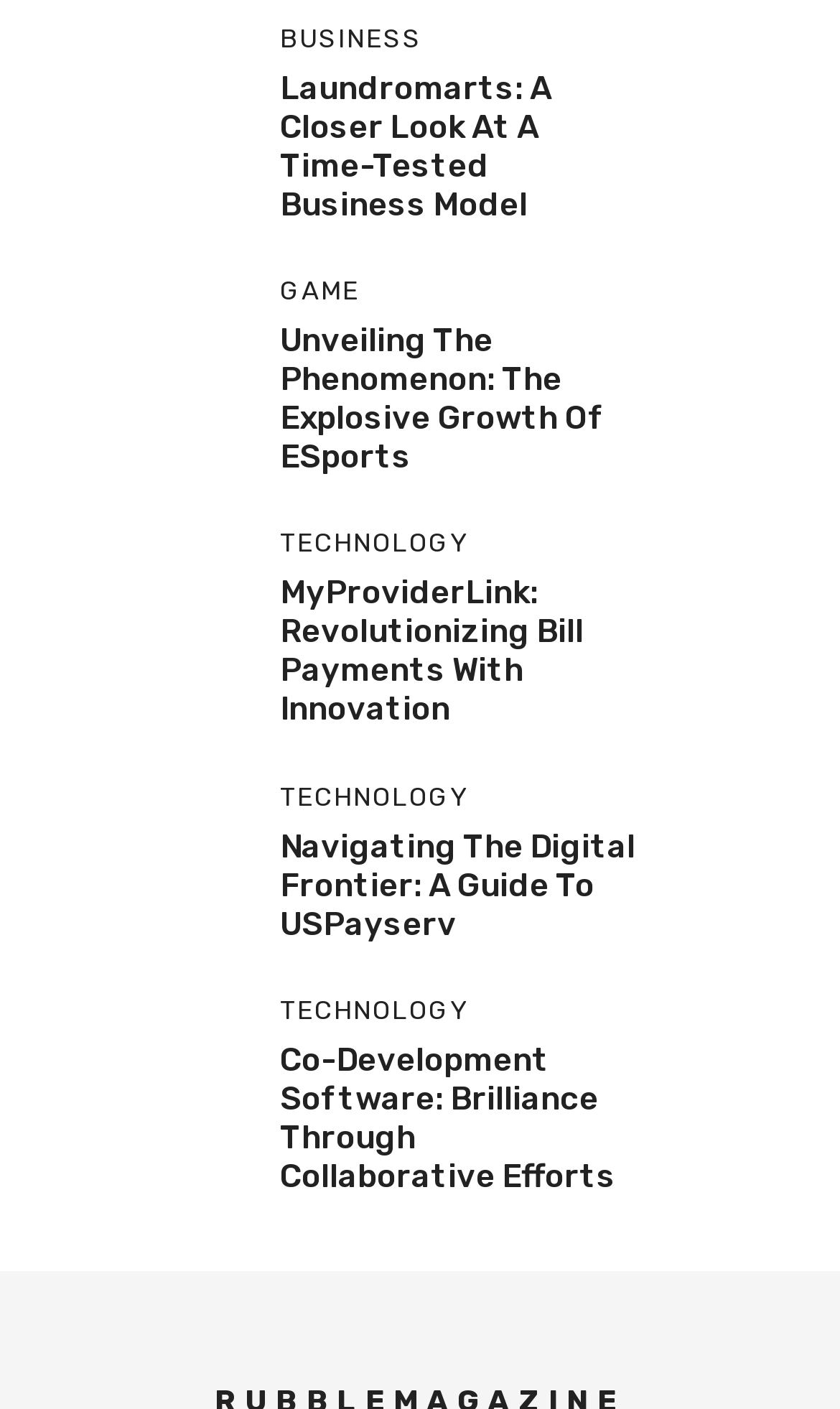How many categories are there?
Please interpret the details in the image and answer the question thoroughly.

I counted the number of headings that categorize the content, which are 'BUSINESS', 'GAME', and two instances of 'TECHNOLOGY'. Therefore, there are 4 categories.